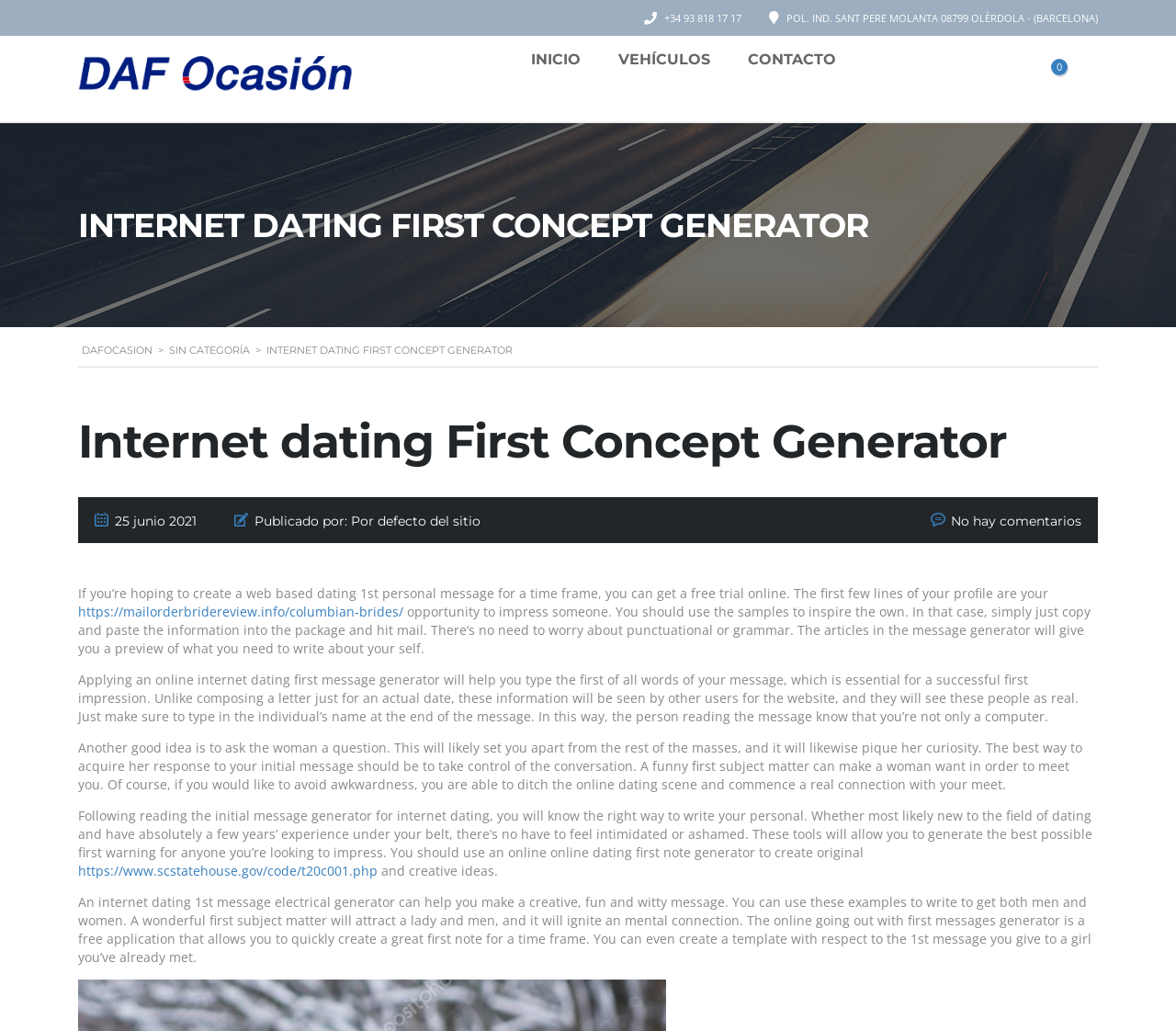Determine and generate the text content of the webpage's headline.

Internet dating First Concept Generator